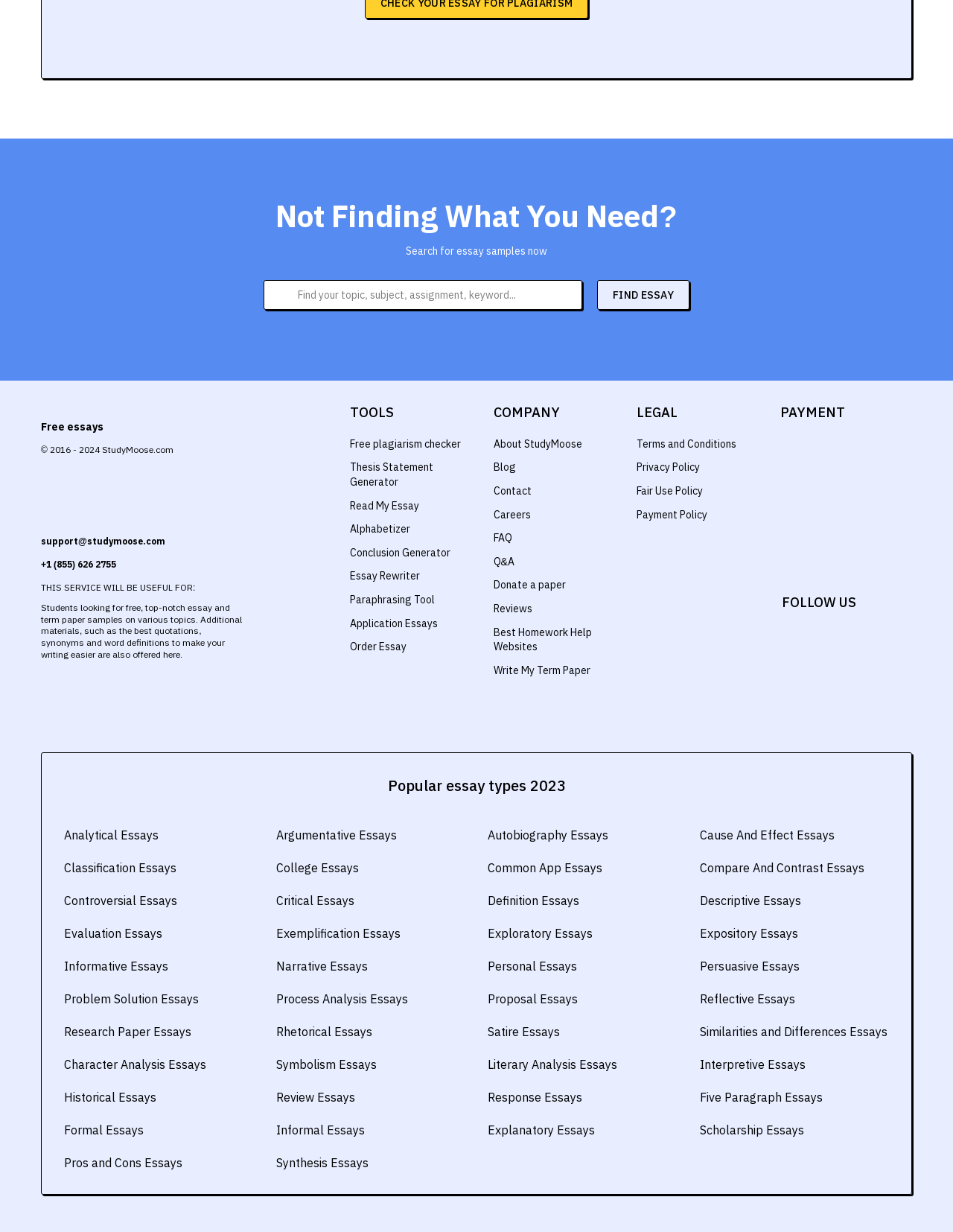Identify the bounding box coordinates for the region of the element that should be clicked to carry out the instruction: "Search". The bounding box coordinates should be four float numbers between 0 and 1, i.e., [left, top, right, bottom].

None